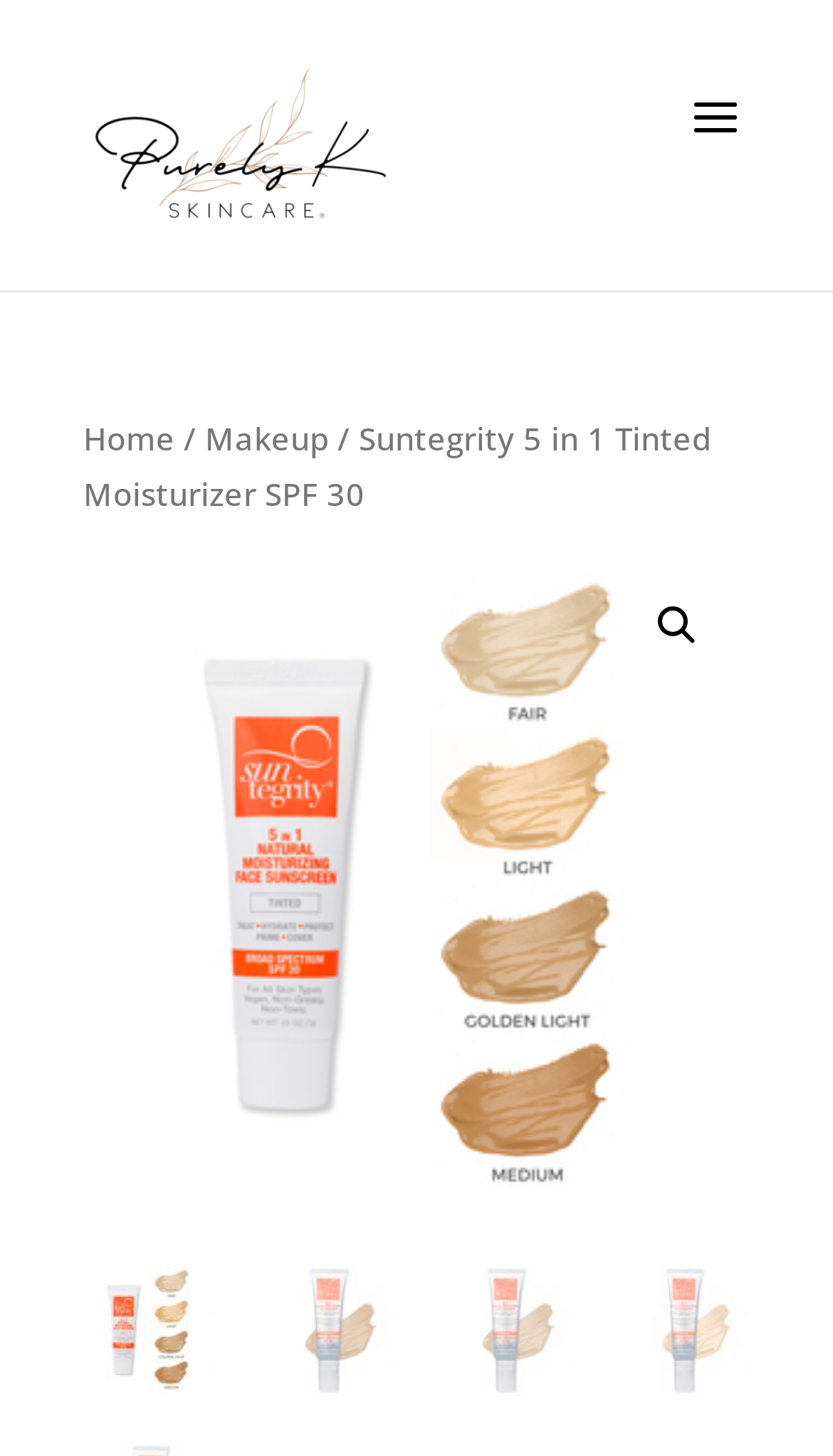Identify the bounding box coordinates for the UI element described by the following text: "alt="Purely K Skincare"". Provide the coordinates as four float numbers between 0 and 1, in the format [left, top, right, bottom].

[0.11, 0.081, 0.471, 0.113]